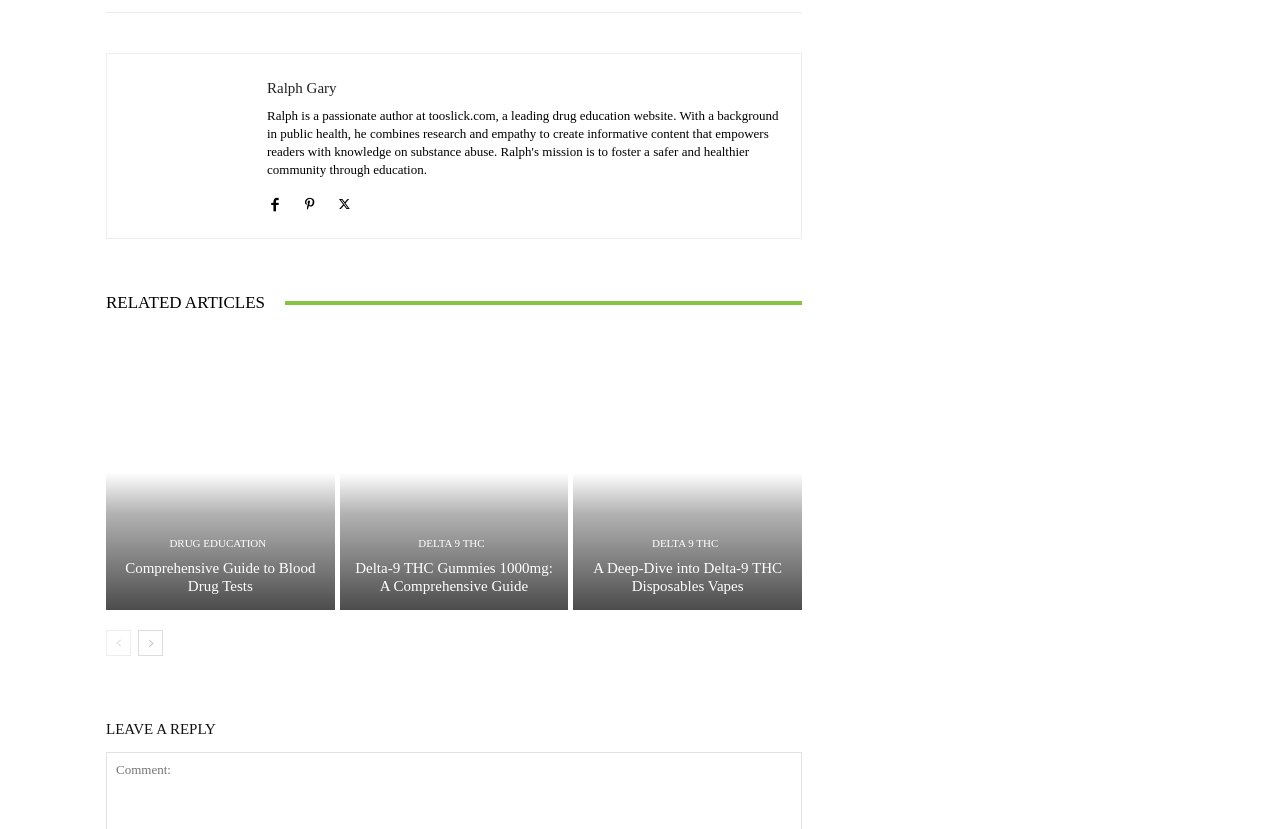Locate the bounding box coordinates of the area you need to click to fulfill this instruction: 'Leave a reply'. The coordinates must be in the form of four float numbers ranging from 0 to 1: [left, top, right, bottom].

[0.083, 0.861, 0.627, 0.899]